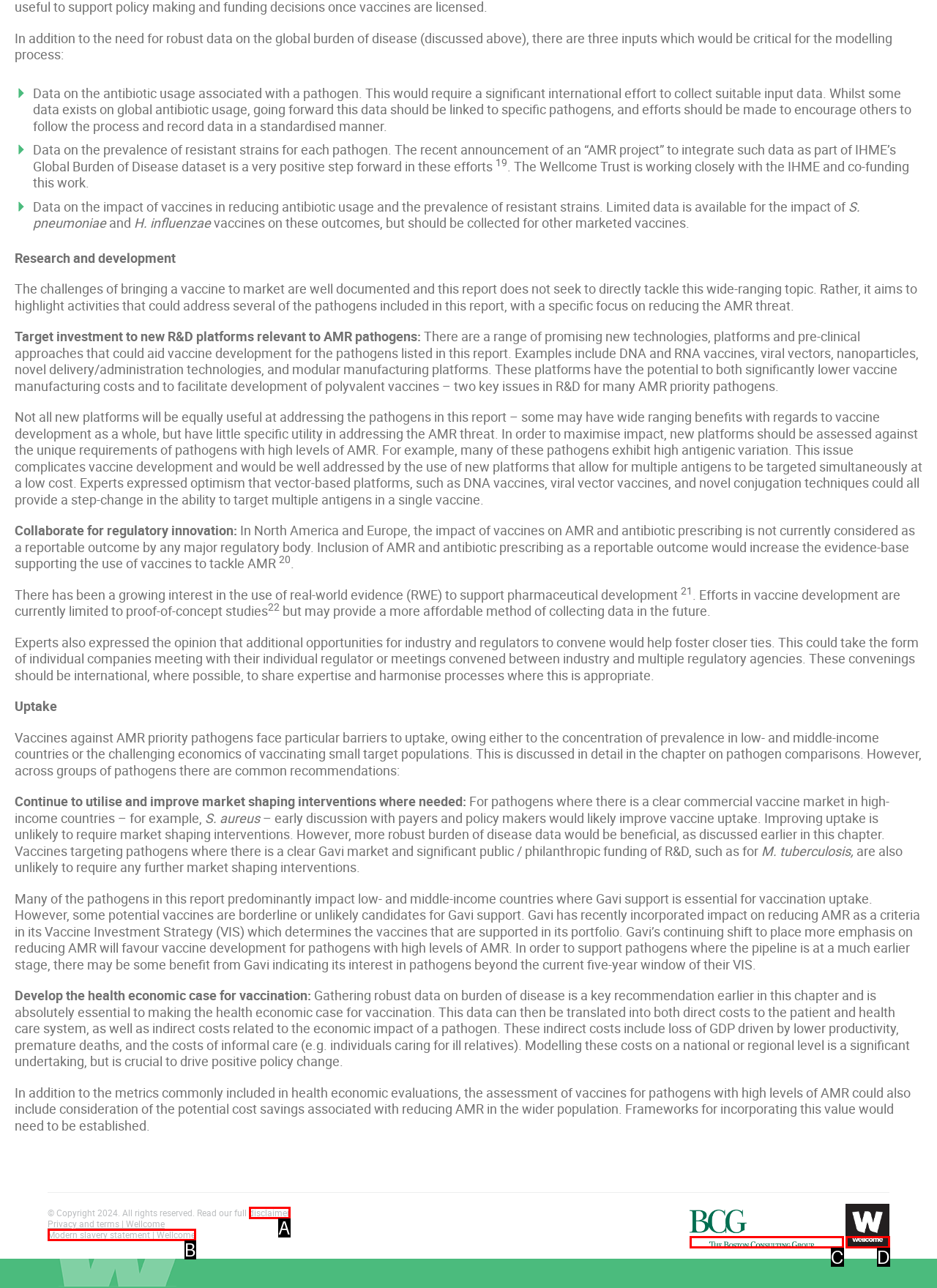Select the HTML element that corresponds to the description: title="BCG". Reply with the letter of the correct option.

C